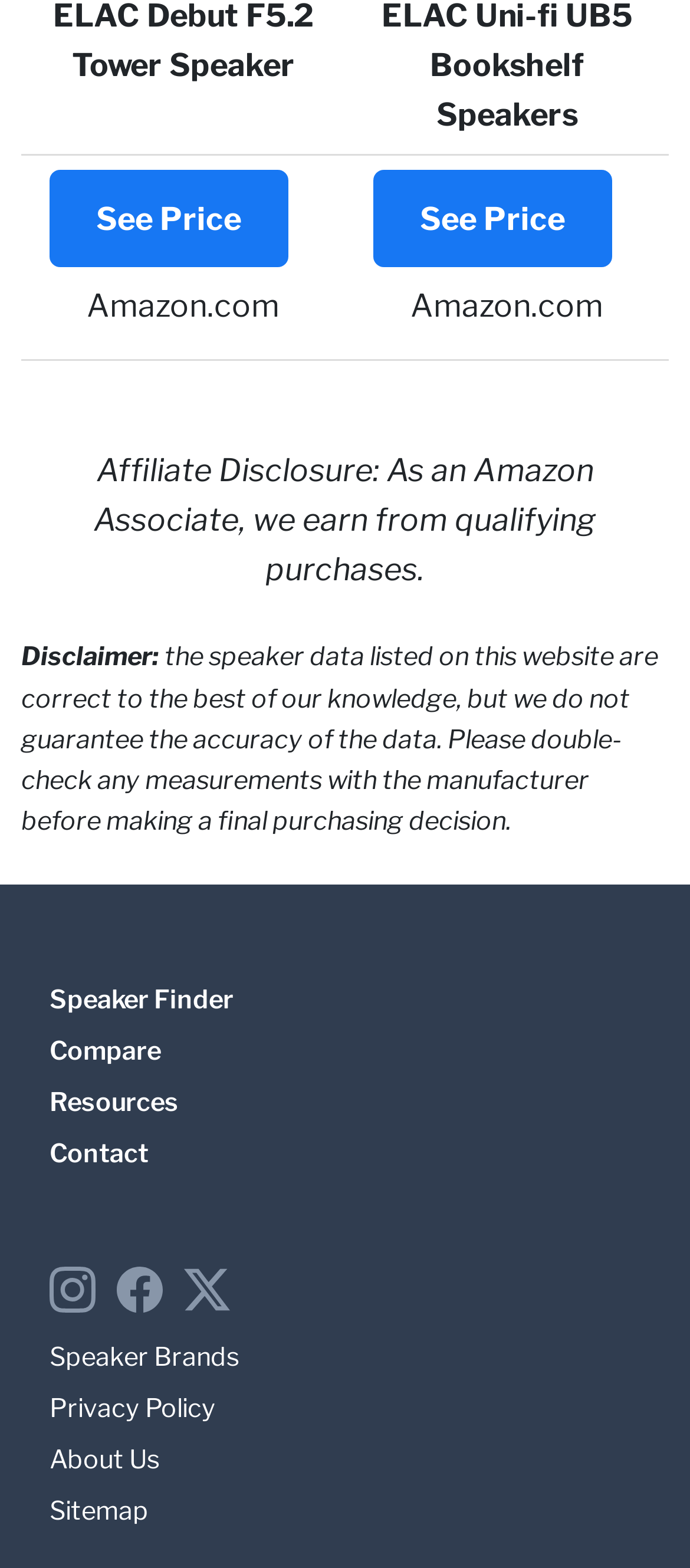Based on the element description, predict the bounding box coordinates (top-left x, top-left y, bottom-right x, bottom-right y) for the UI element in the screenshot: Compare

[0.072, 0.66, 0.233, 0.68]